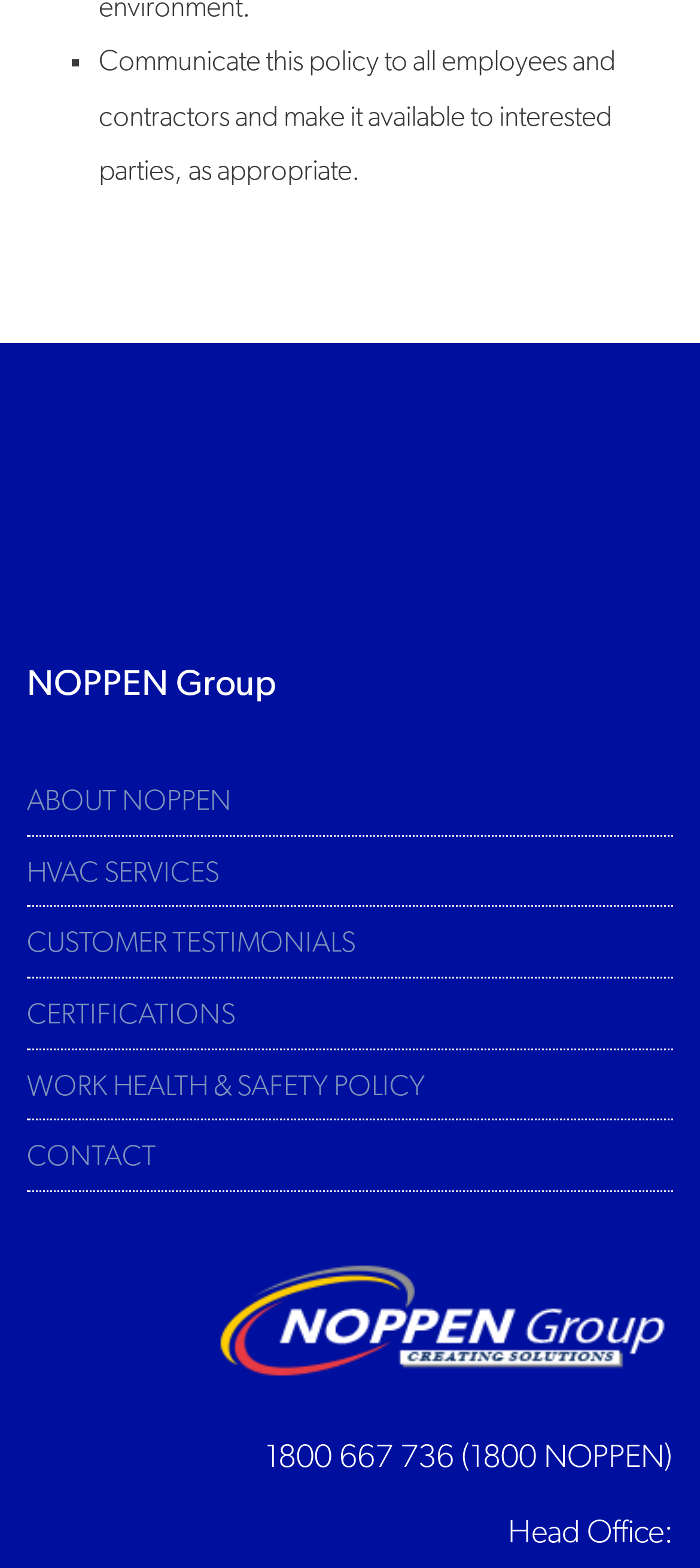What is the phone number of the head office? Analyze the screenshot and reply with just one word or a short phrase.

1800 667 736